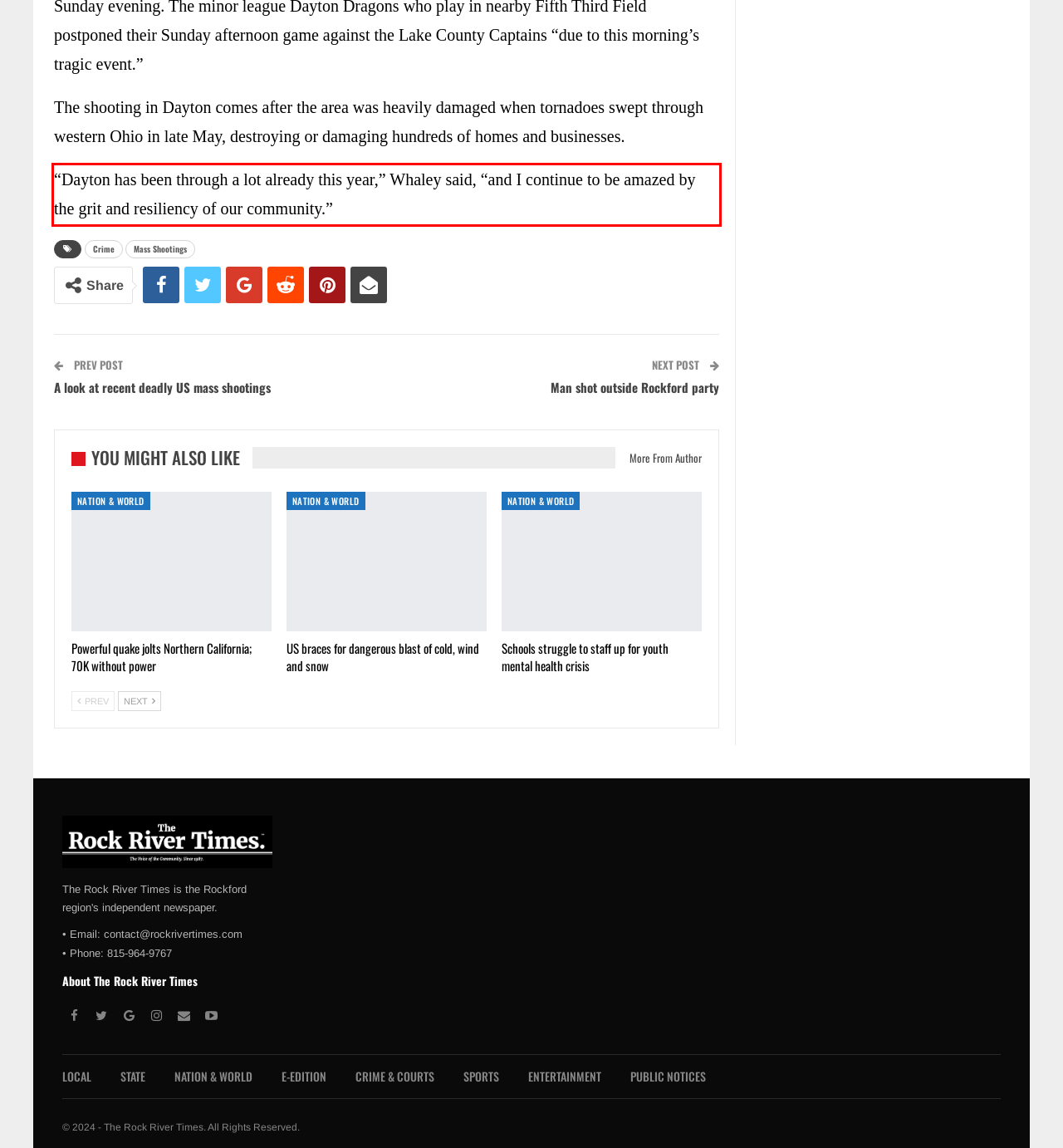Within the screenshot of the webpage, there is a red rectangle. Please recognize and generate the text content inside this red bounding box.

“Dayton has been through a lot already this year,” Whaley said, “and I continue to be amazed by the grit and resiliency of our community.”